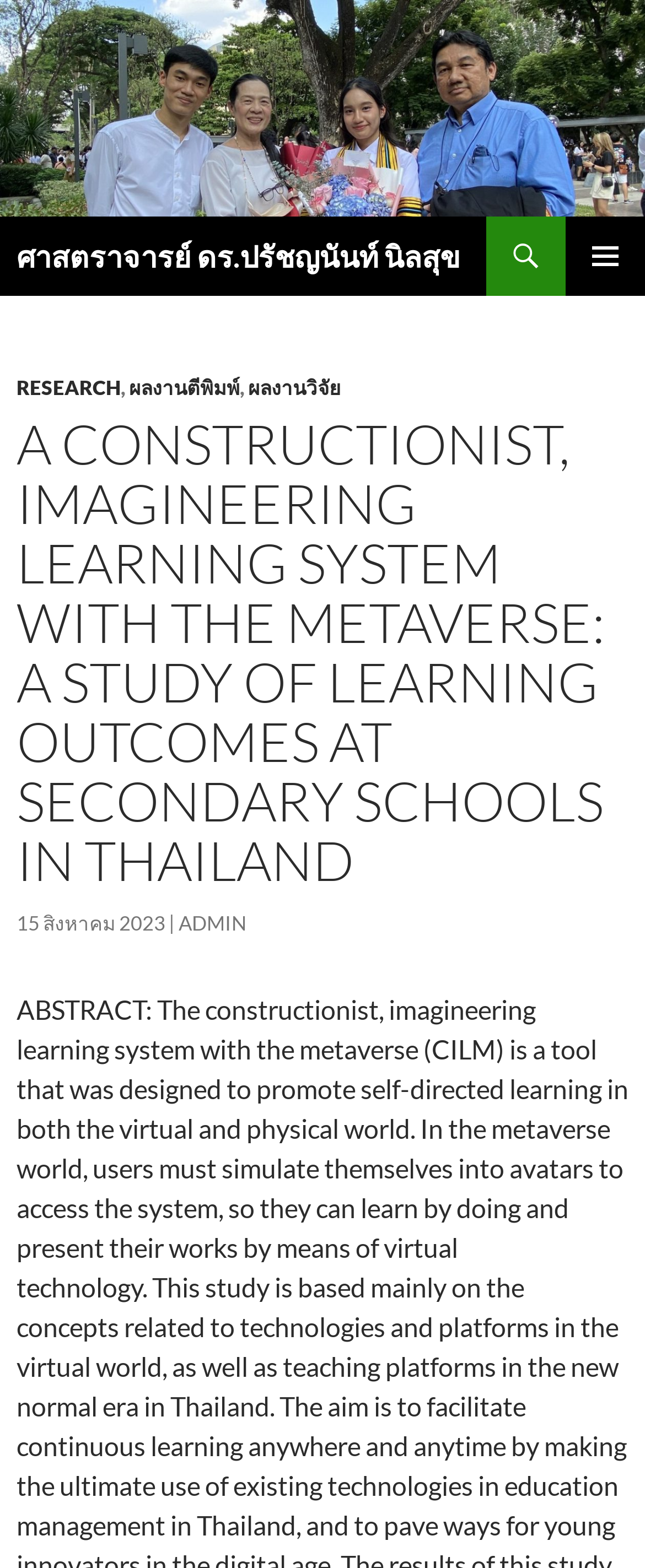Identify and provide the bounding box coordinates of the UI element described: "Research". The coordinates should be formatted as [left, top, right, bottom], with each number being a float between 0 and 1.

[0.026, 0.24, 0.187, 0.255]